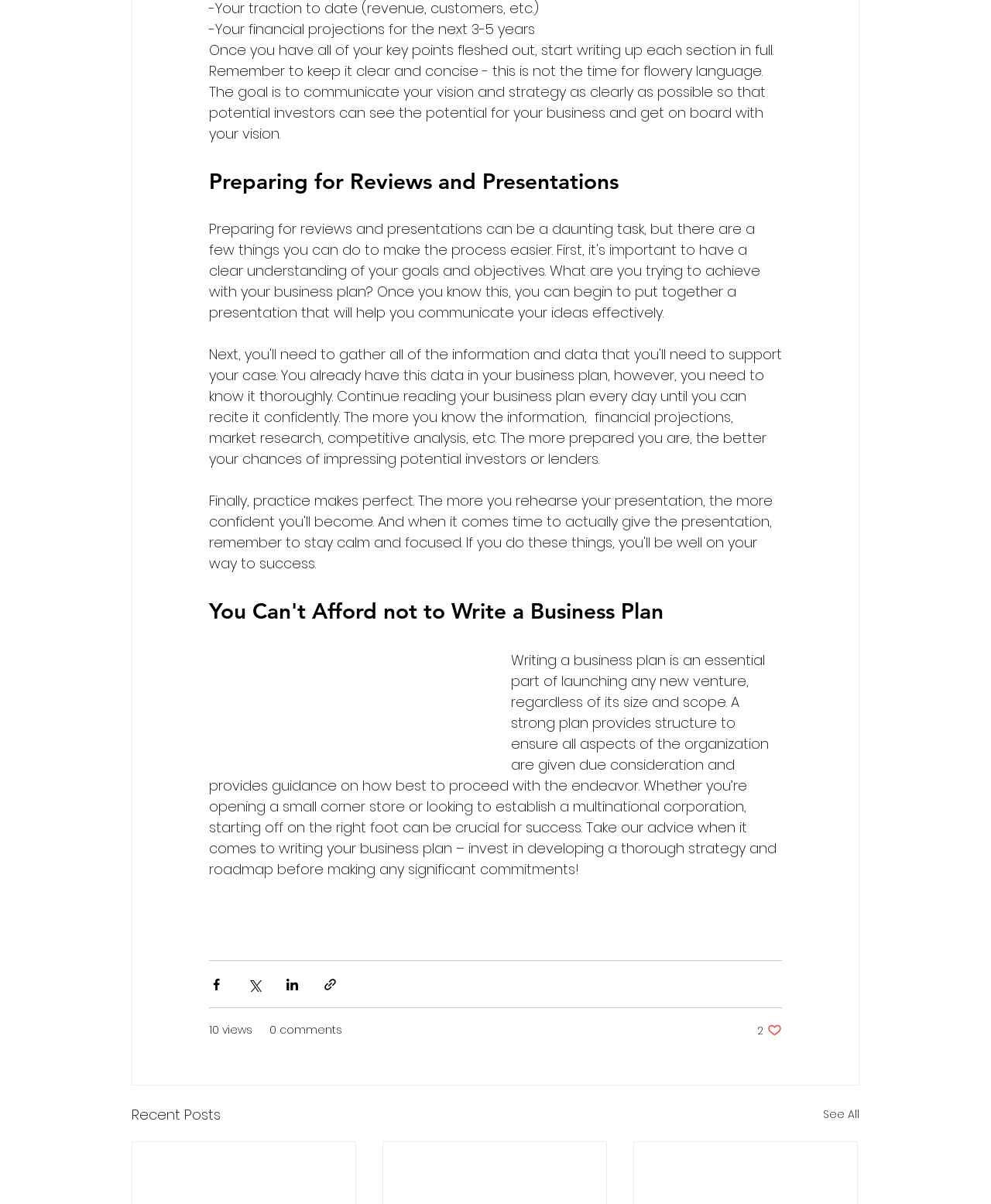Show the bounding box coordinates for the HTML element as described: "aria-label="YouTube"".

[0.391, 0.597, 0.427, 0.626]